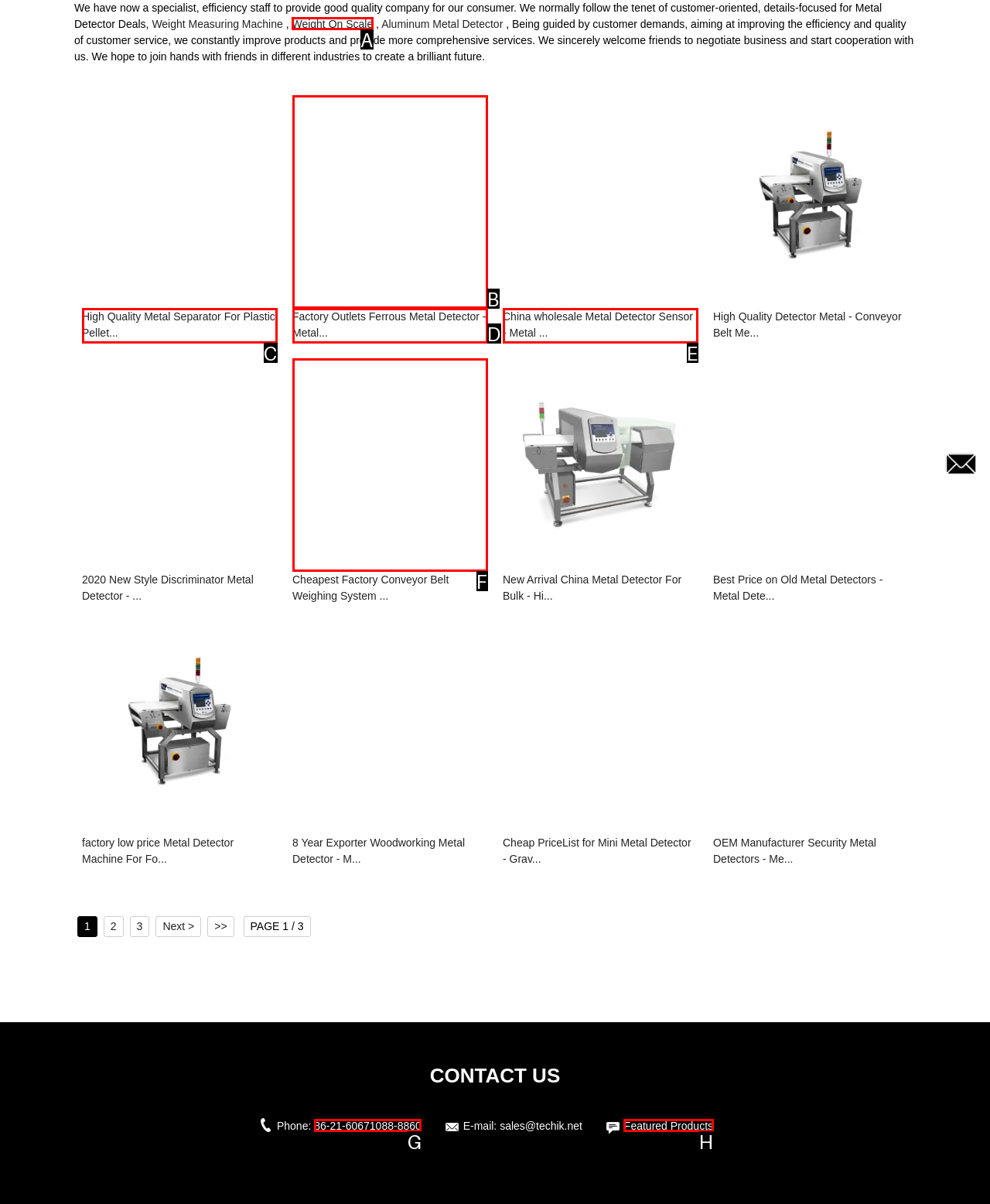Pick the HTML element that corresponds to the description: Weight On Scale
Answer with the letter of the correct option from the given choices directly.

A